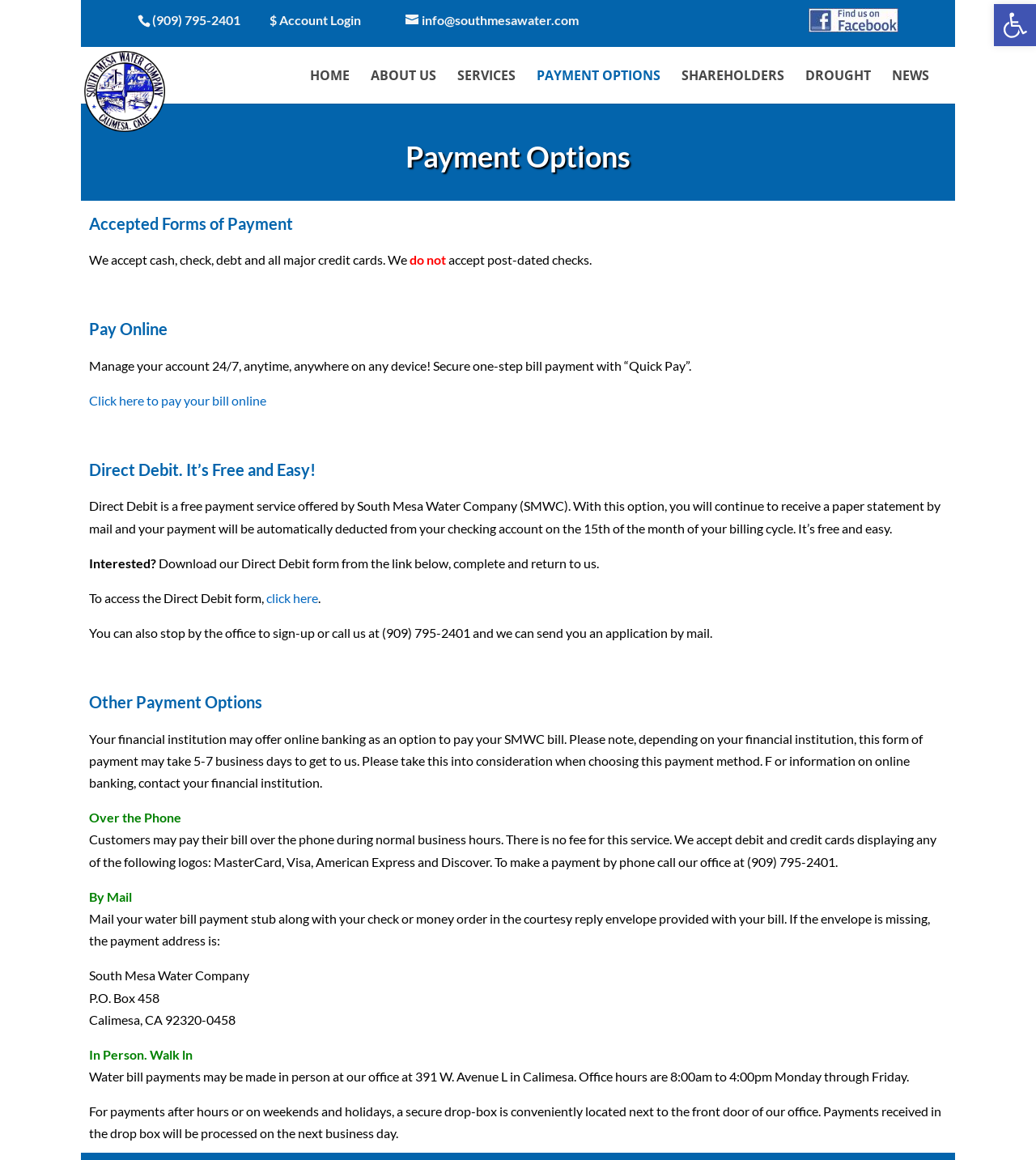Respond to the question below with a concise word or phrase:
What is the phone number to make a payment?

(909) 795-2401